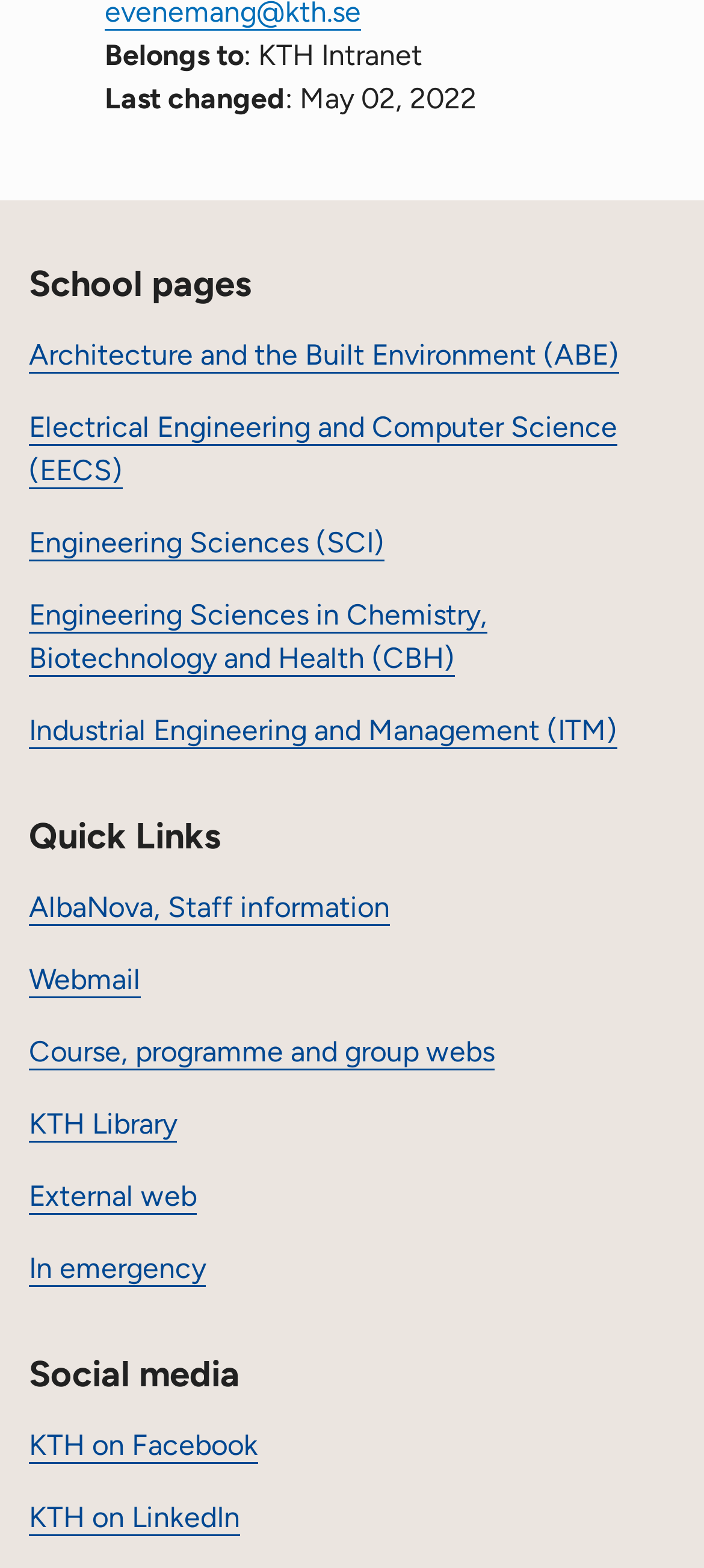Using the format (top-left x, top-left y, bottom-right x, bottom-right y), and given the element description, identify the bounding box coordinates within the screenshot: Course, programme and group webs

[0.041, 0.66, 0.703, 0.682]